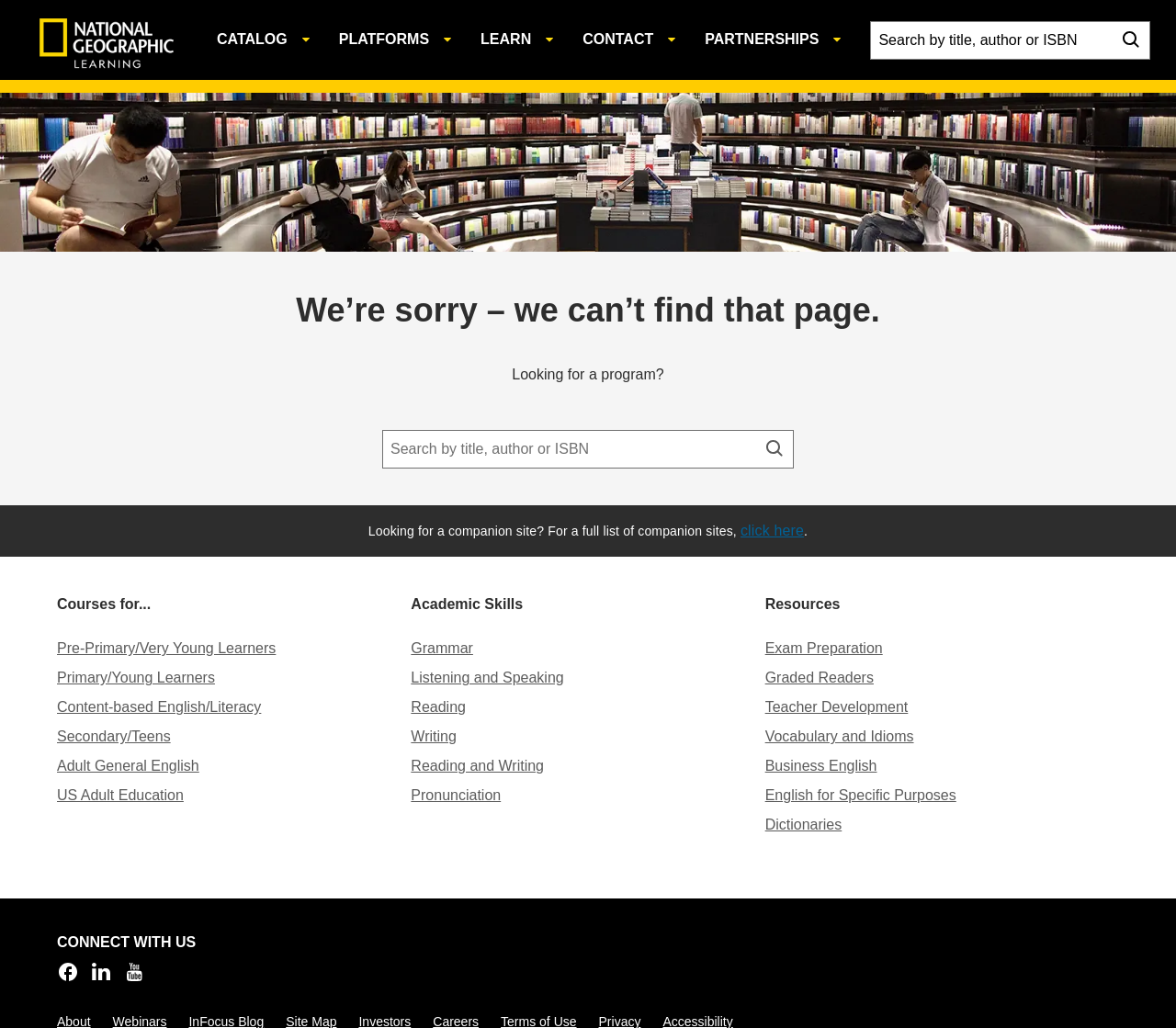Determine the bounding box of the UI element mentioned here: "Pre-Primary/Very Young Learners​". The coordinates must be in the format [left, top, right, bottom] with values ranging from 0 to 1.

[0.048, 0.623, 0.235, 0.638]